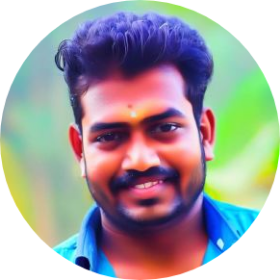Please answer the following question using a single word or phrase: 
Is the background of the image focused?

No